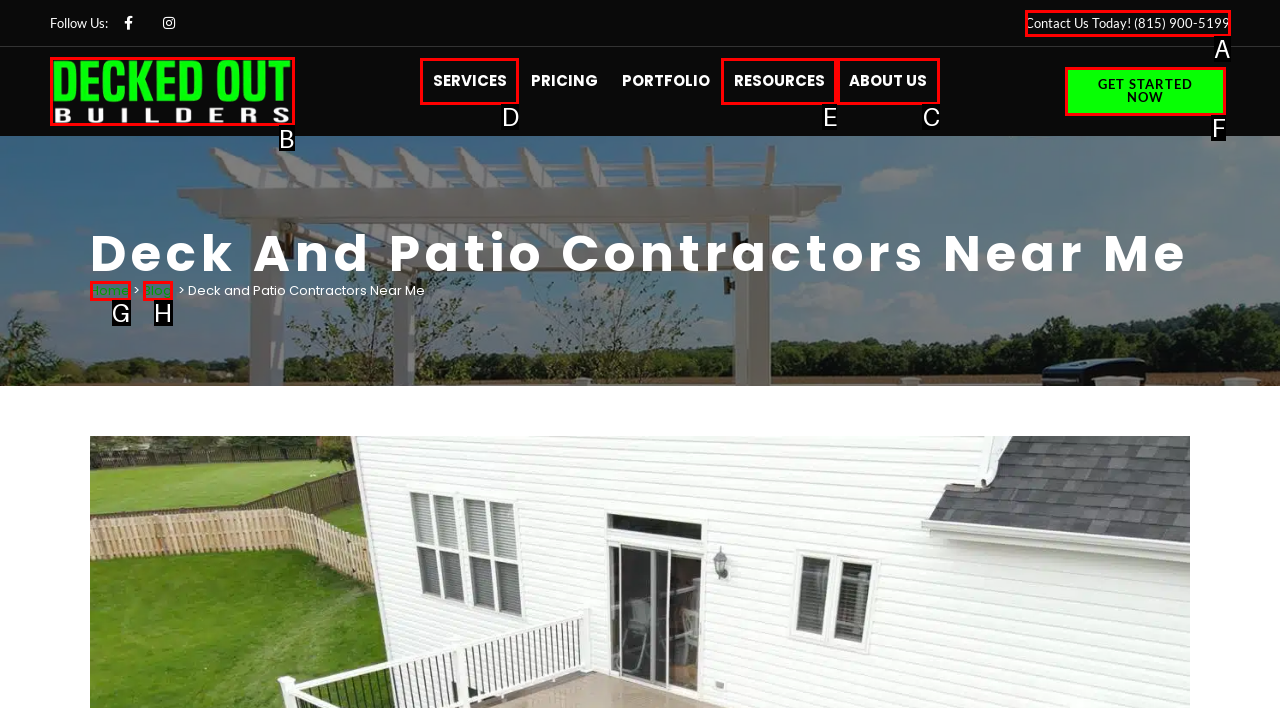Identify the correct HTML element to click for the task: Go to the 'ABOUT US' page. Provide the letter of your choice.

C